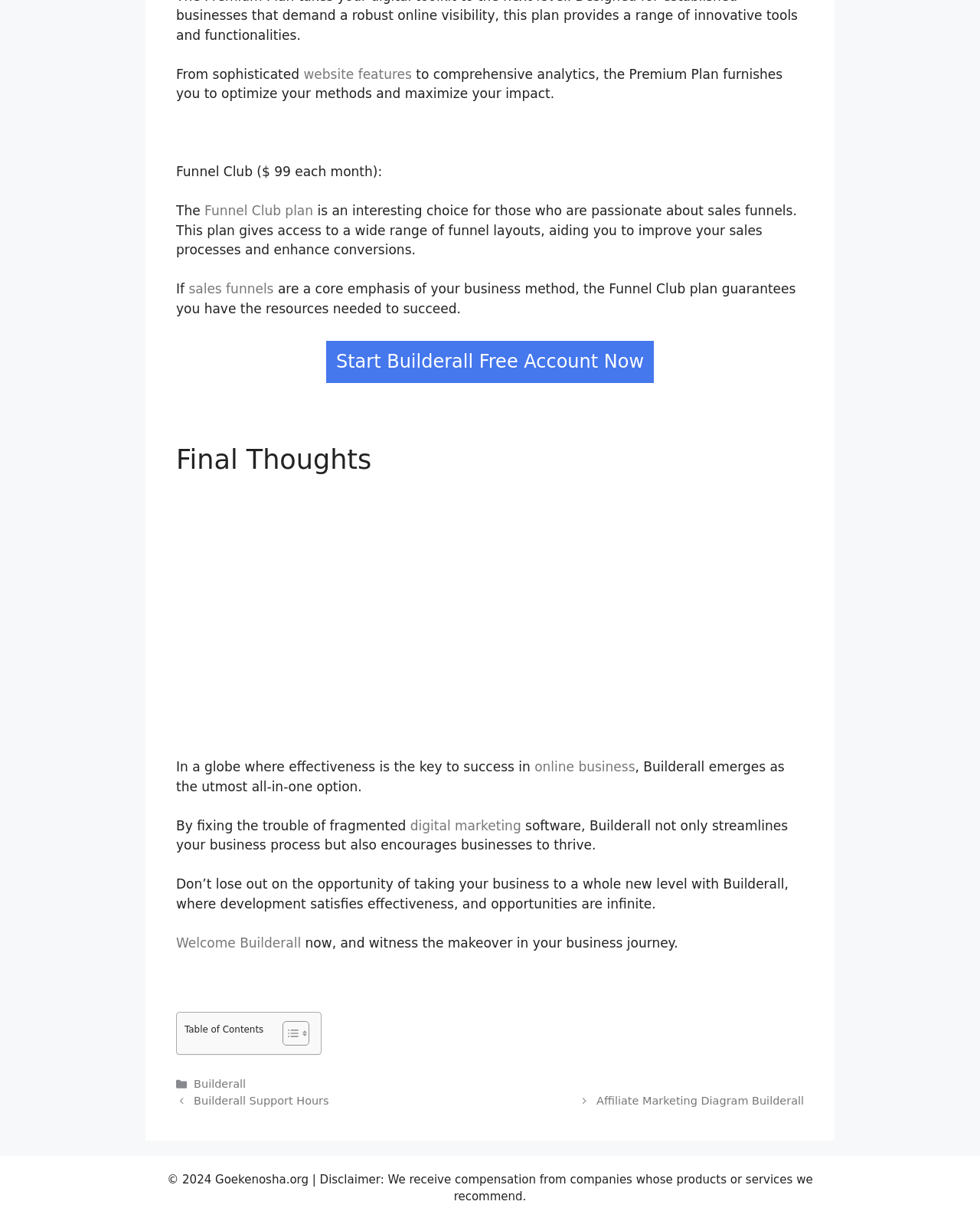Identify the bounding box coordinates for the element you need to click to achieve the following task: "Toggle the Table of Content". The coordinates must be four float values ranging from 0 to 1, formatted as [left, top, right, bottom].

[0.277, 0.835, 0.312, 0.857]